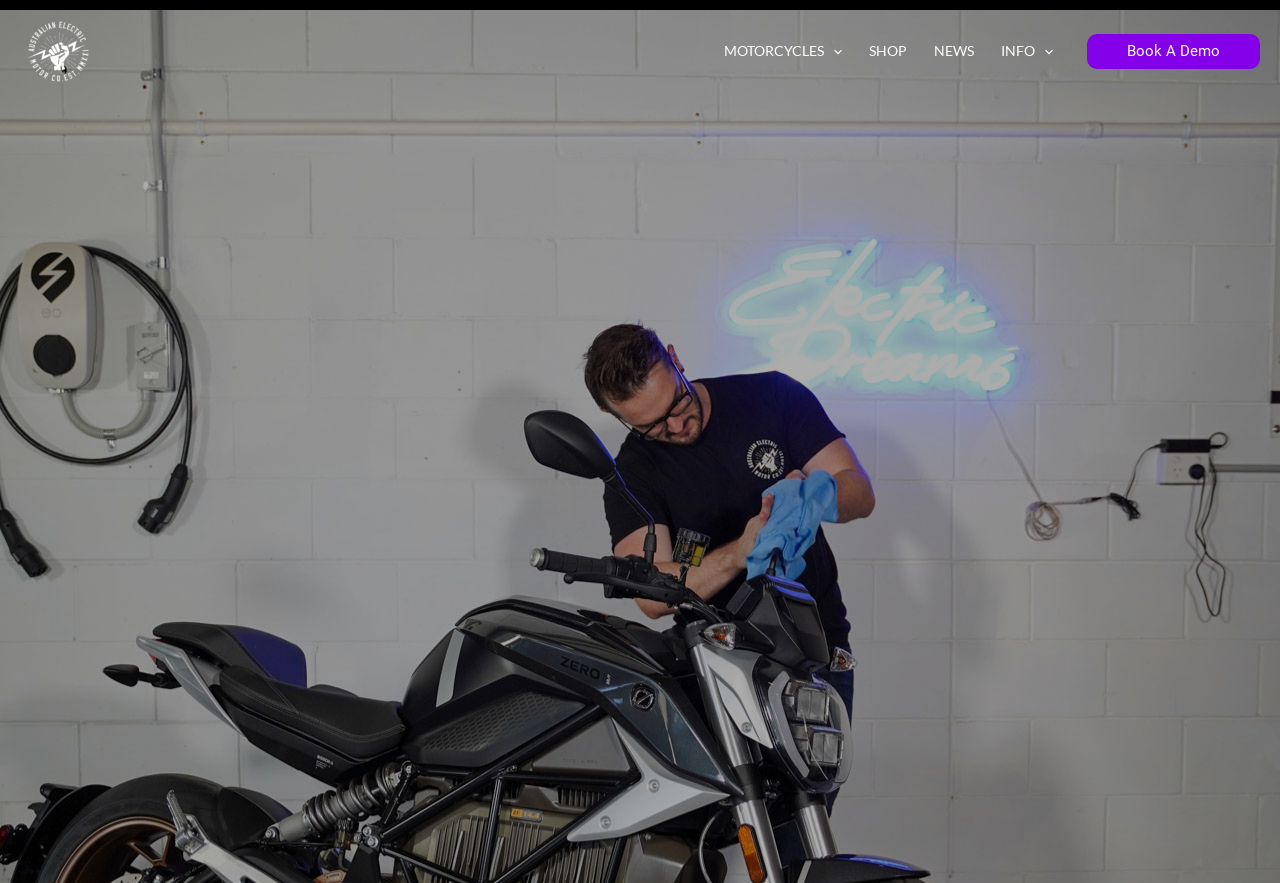Identify the bounding box coordinates of the element to click to follow this instruction: 'visit SHOP page'. Ensure the coordinates are four float values between 0 and 1, provided as [left, top, right, bottom].

[0.669, 0.018, 0.719, 0.097]